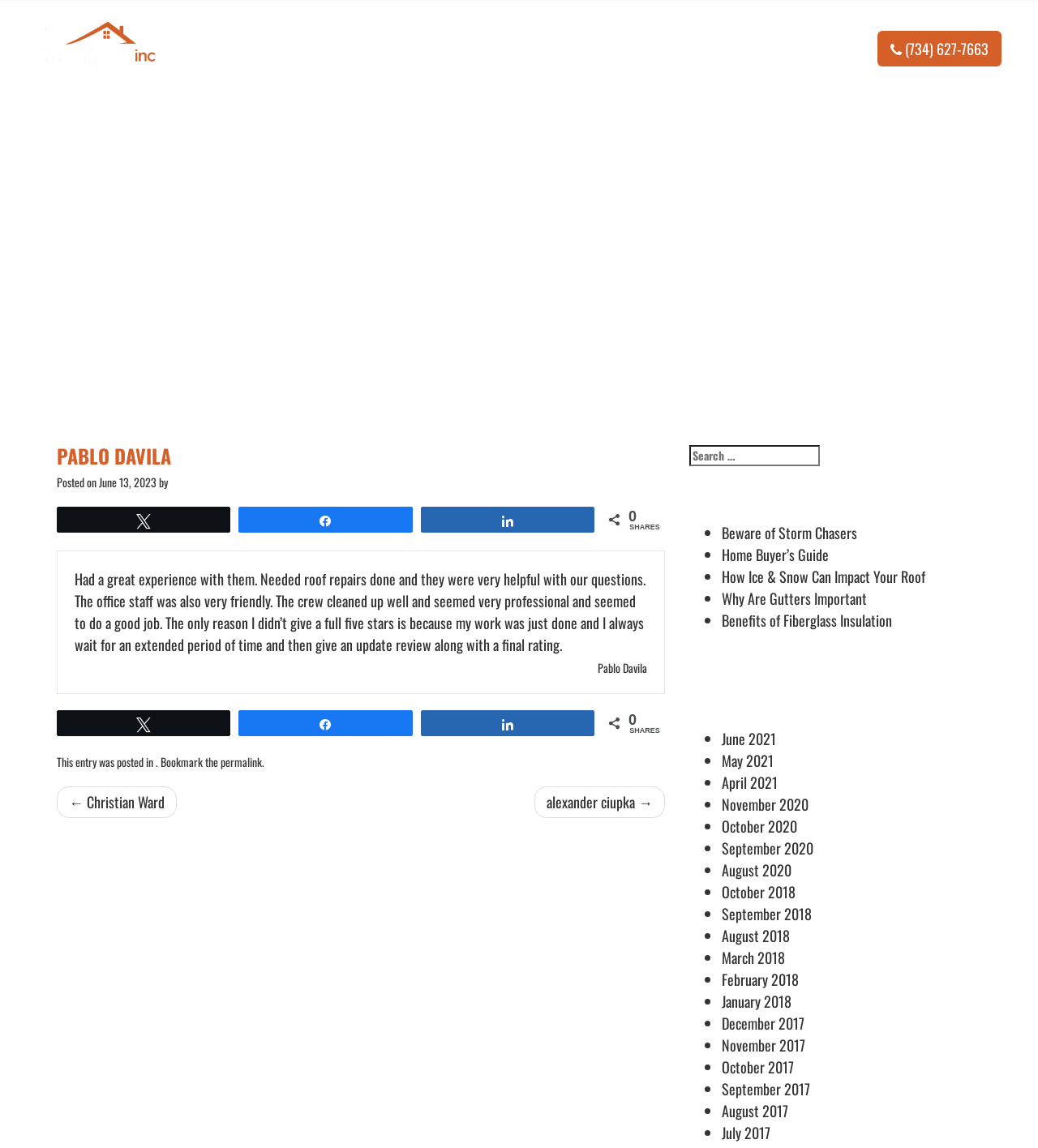Generate a thorough caption detailing the webpage content.

This webpage is about Pablo Davila, a roofing service provider. At the top, there is a logo and a navigation menu with links to "Home", "About", "Our Services", "Contact", "FAQ", "Our Work", and "Blog". On the right side of the navigation menu, there is a phone number "(734) 627-7663".

Below the navigation menu, there is an article section with a heading "PABLO DAVILA" and a posted date "June 13, 2023". The article contains a review from a customer who had a great experience with Pablo Davila's roofing service. The customer praises the office staff, the crew's professionalism, and their helpfulness in answering questions.

On the left side of the article, there are social media links to share the review on Twitter, Facebook, and other platforms. Below the article, there is a footer section with a permalink to the review and links to previous reviews from Christian Ward and Alexander Ciupka.

On the right side of the webpage, there are three complementary sections. The first section is a search box. The second section is a list of recent posts, including "Beware of Storm Chasers", "Home Buyer's Guide", "How Ice & Snow Can Impact Your Roof", and "Why Are Gutters Important". The third section is a list of recent comments and archives, with links to posts from different months and years.

Overall, the webpage is a review page for Pablo Davila's roofing service, with a focus on customer testimonials and easy access to other relevant information about the service.